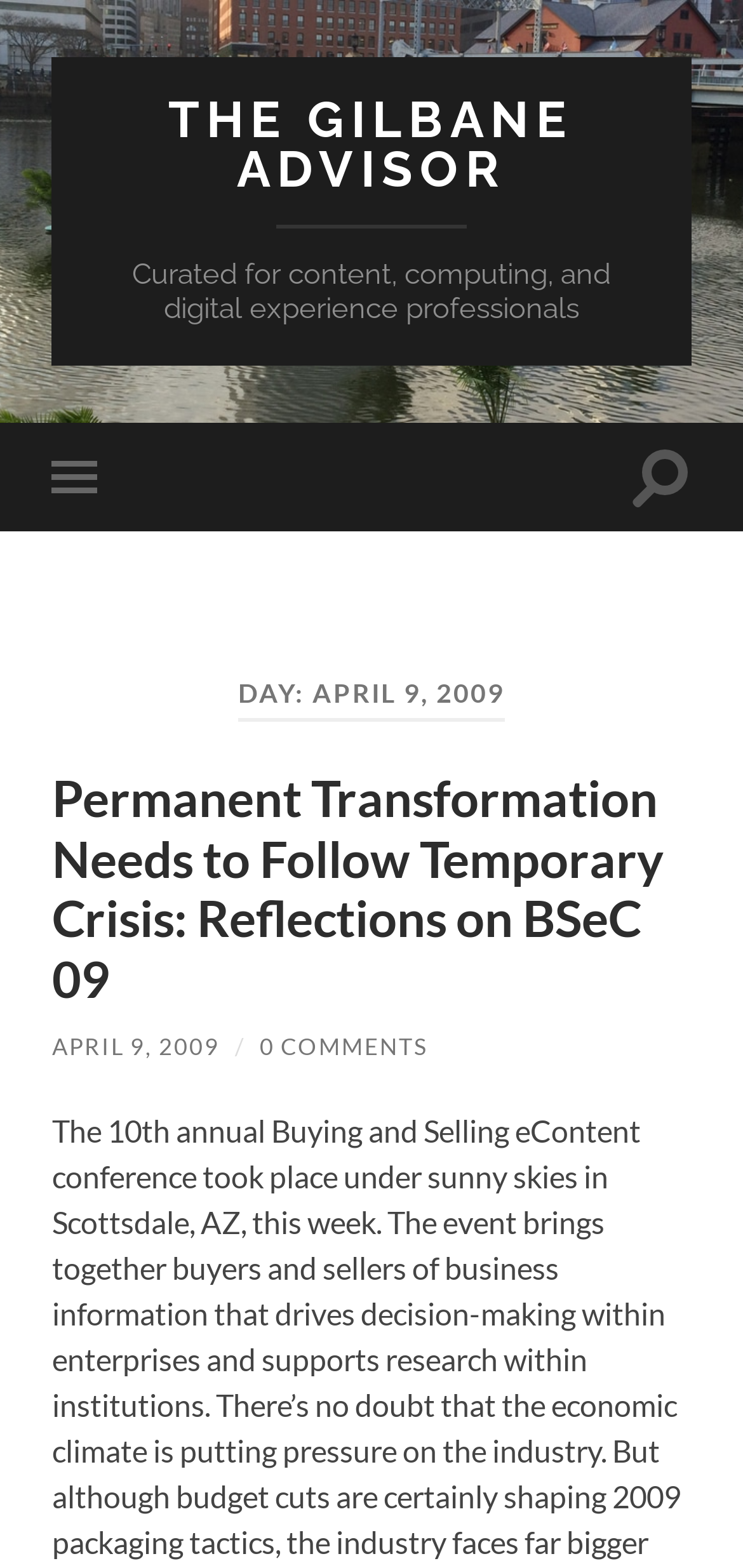Please give a succinct answer using a single word or phrase:
What is the topic of the conference mentioned in the article?

Buying and Selling eContent